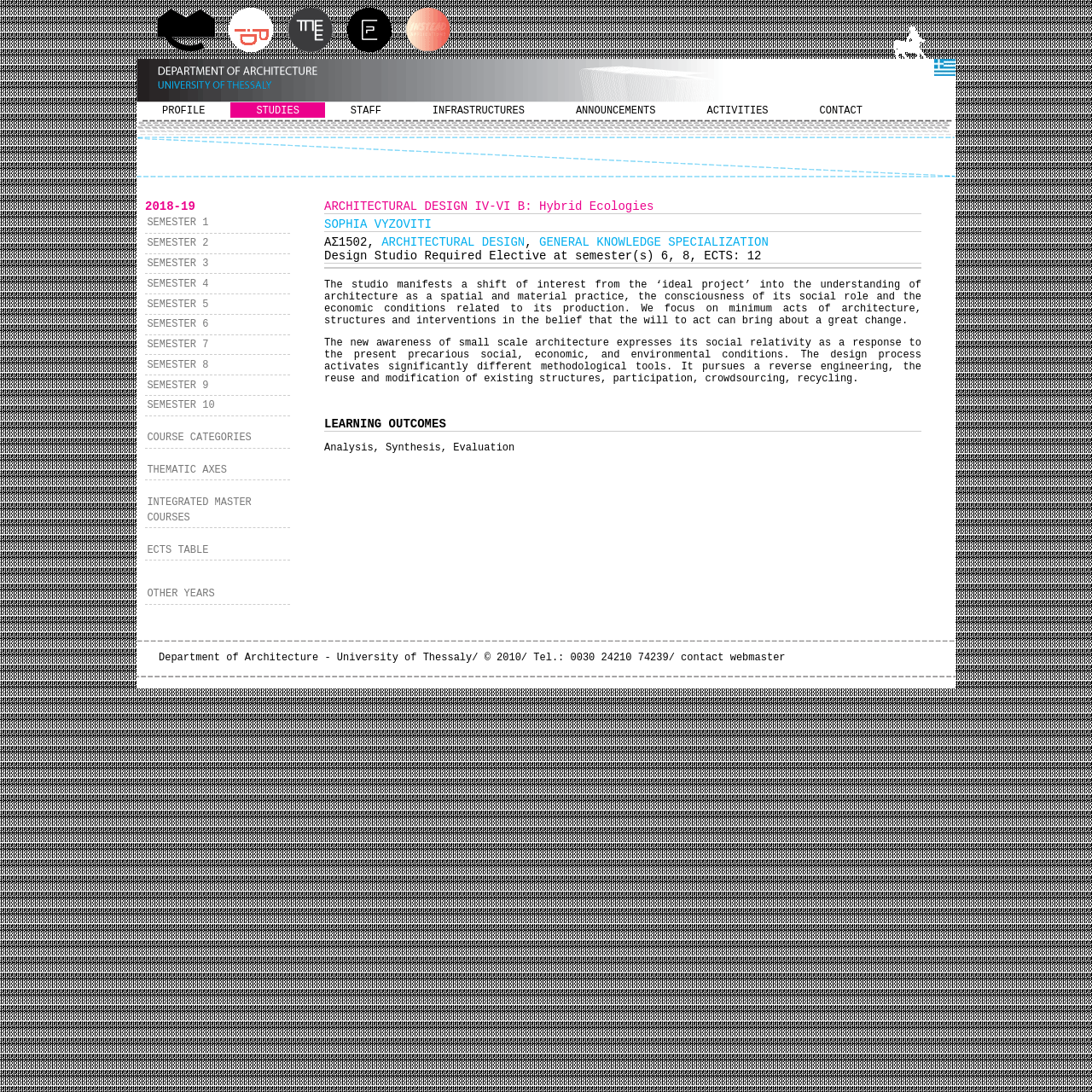Please answer the following question using a single word or phrase: 
What is the title of the course with the code AS1502?

ARCHITECTURAL DESIGN